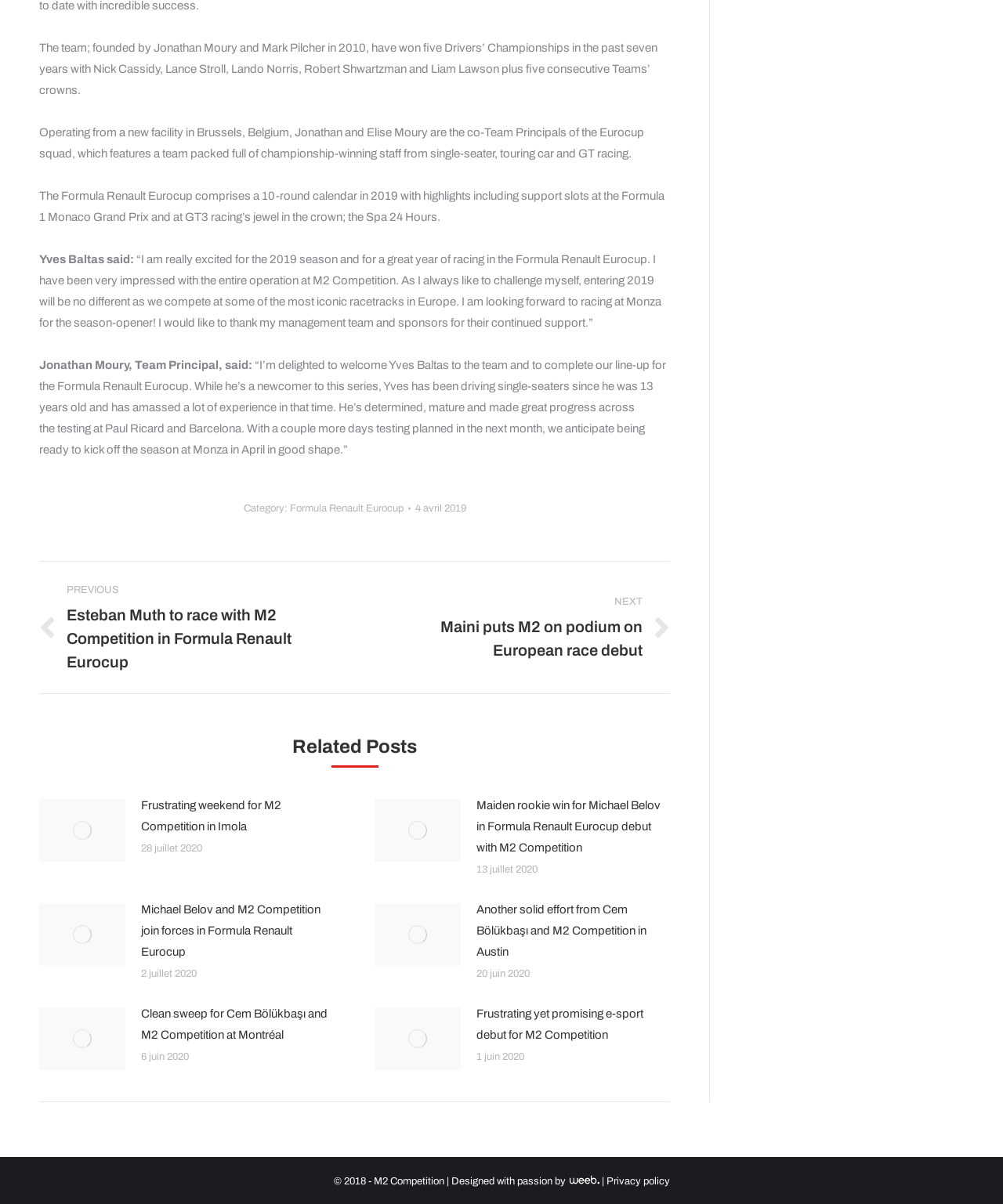Who is the driver mentioned in the first quote?
Please use the image to provide an in-depth answer to the question.

The first quote is attributed to Yves Baltas, as mentioned in the text 'Yves Baltas said:' which is a StaticText element with ID 346.